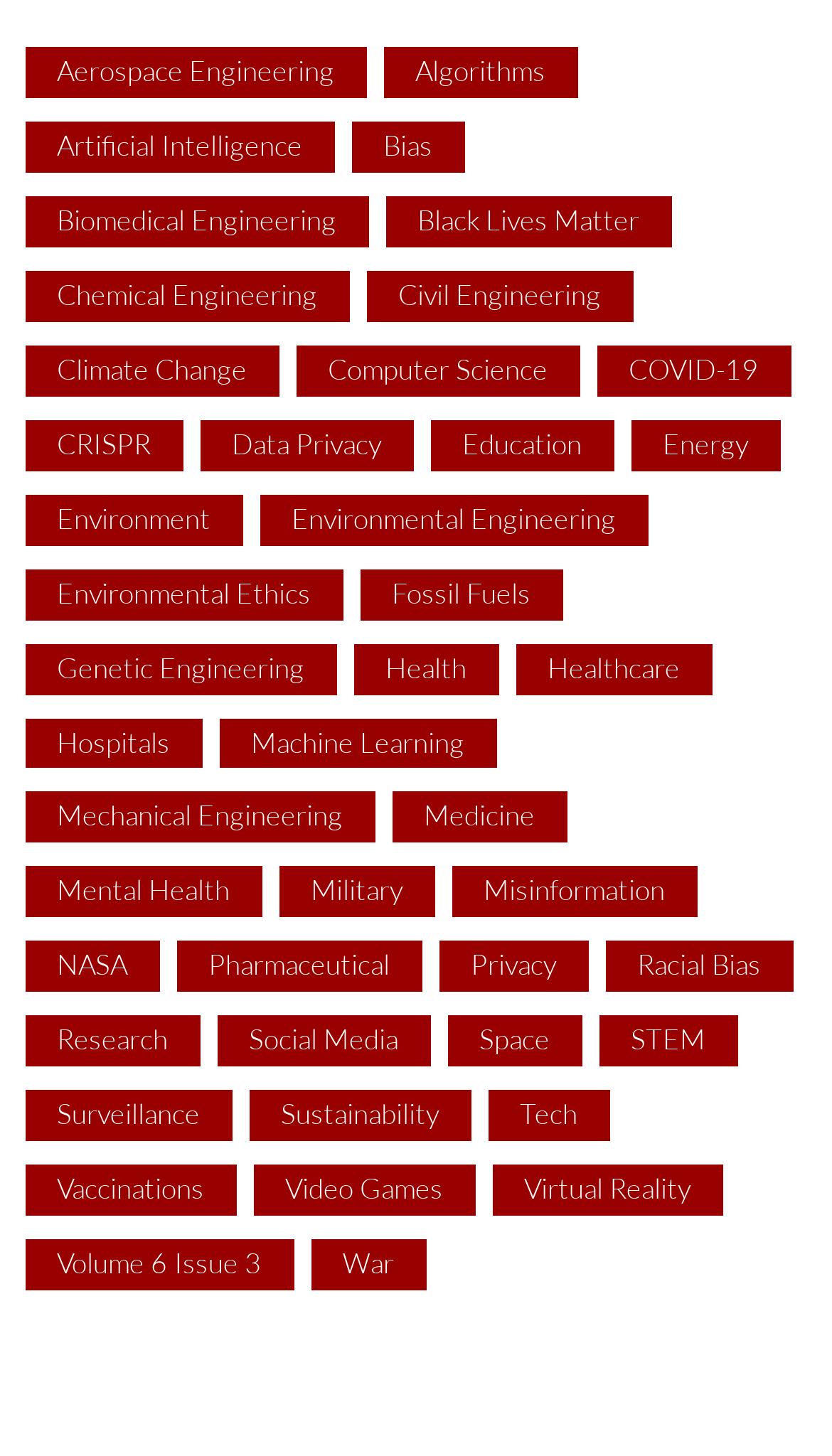Identify and provide the bounding box for the element described by: "Black Lives Matter".

[0.463, 0.135, 0.807, 0.17]